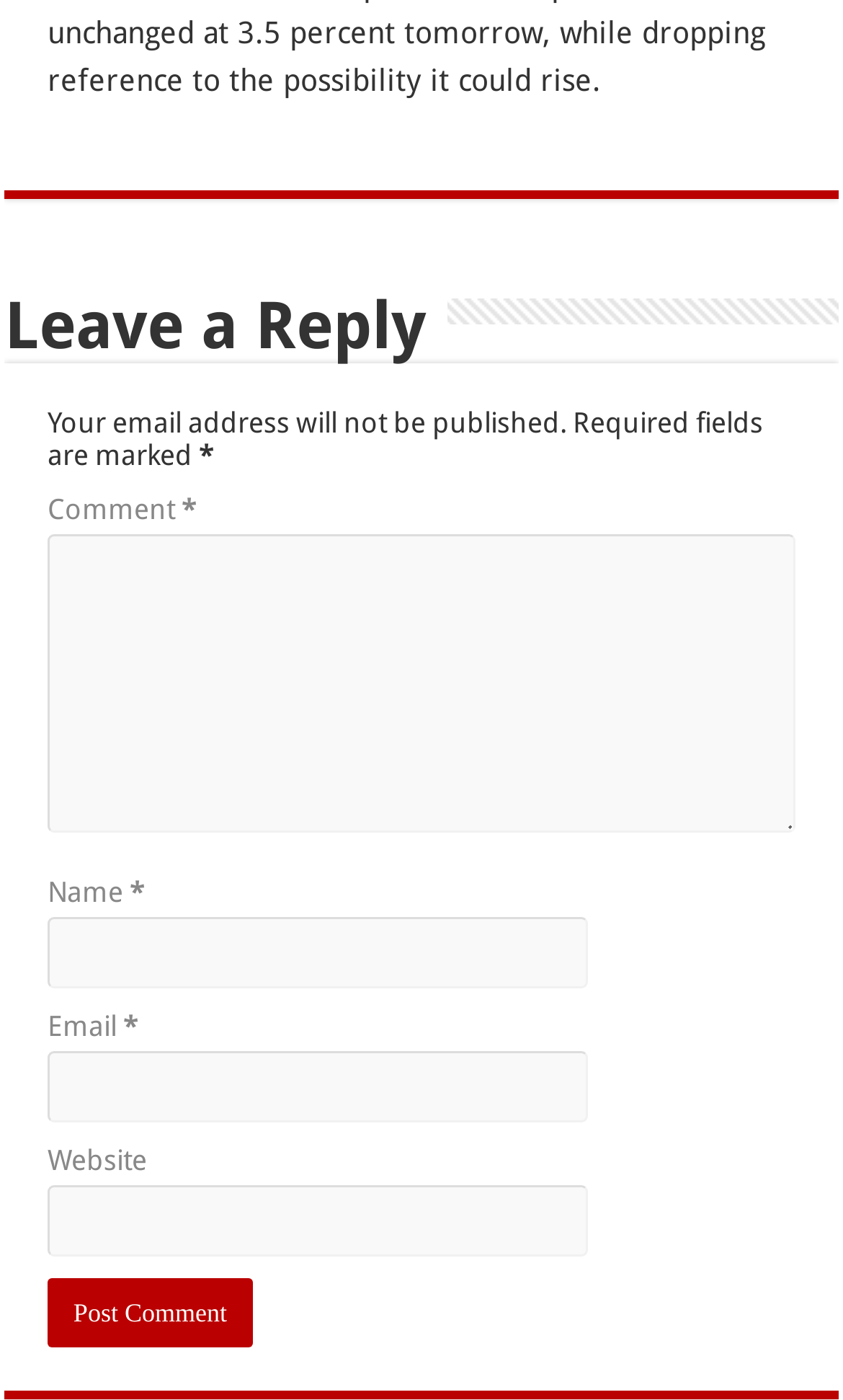What is the purpose of the 'Comment' field?
Respond to the question with a well-detailed and thorough answer.

The purpose of the 'Comment' field can be inferred from the heading 'Leave a Reply' at the top of the webpage, which suggests that the webpage is designed for users to leave comments or replies.